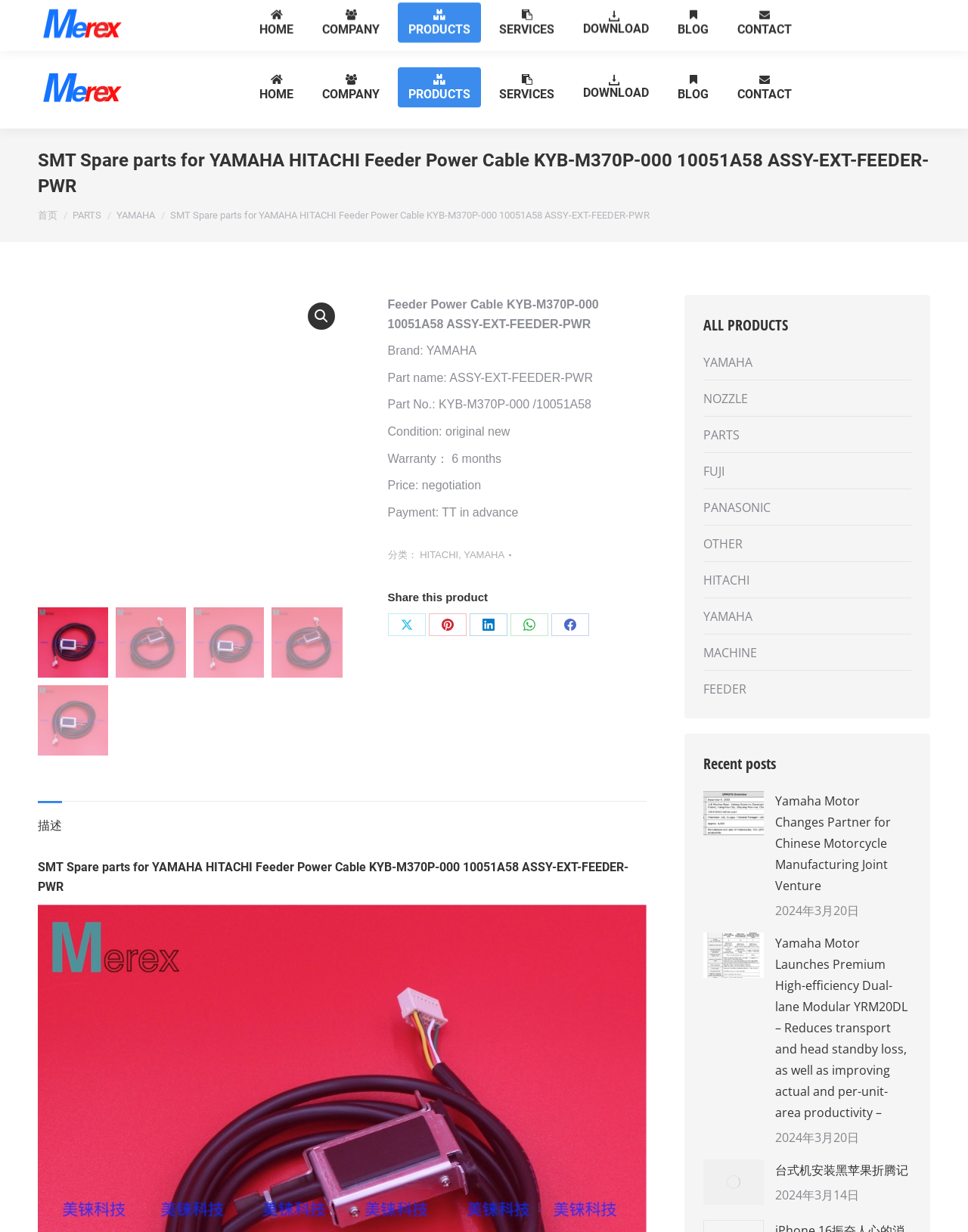Find the bounding box coordinates for the UI element that matches this description: "parent_node: Shenzhen Merex Technologies Co.,Ltd".

[0.039, 0.054, 0.133, 0.087]